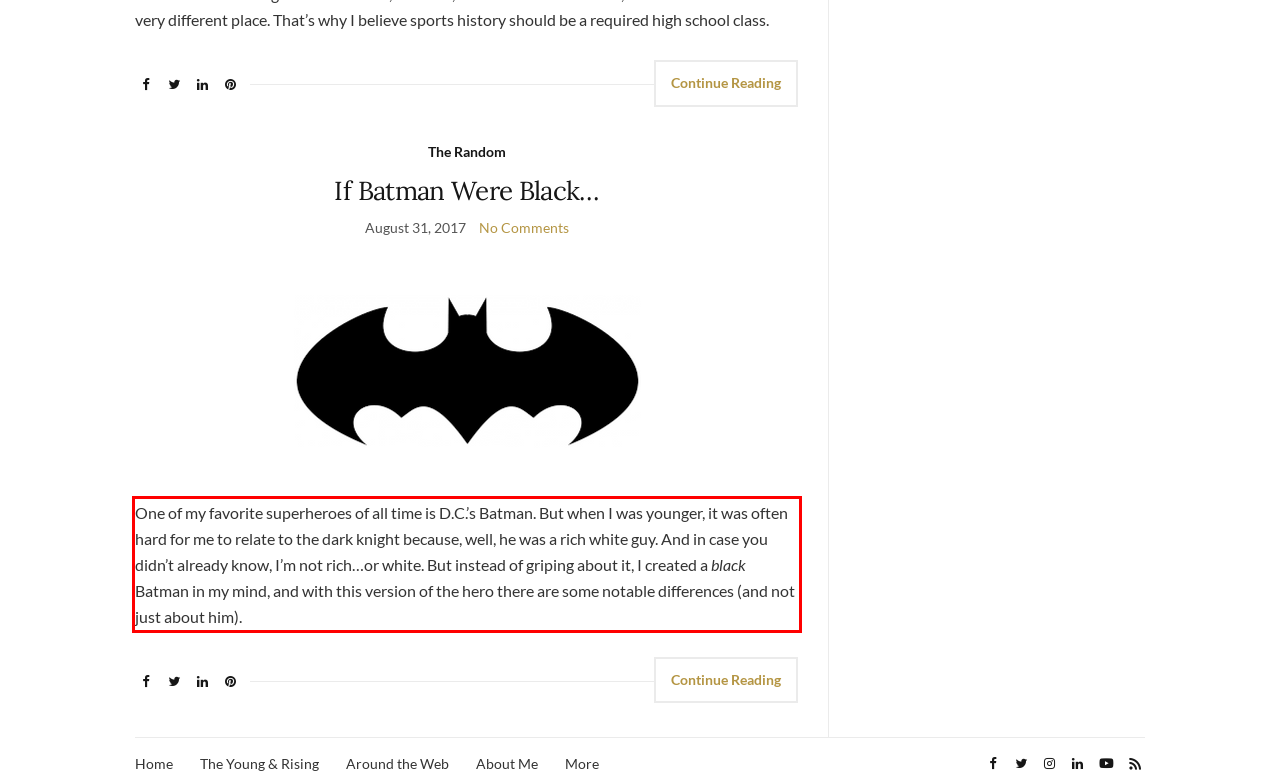Please look at the screenshot provided and find the red bounding box. Extract the text content contained within this bounding box.

One of my favorite superheroes of all time is D.C.’s Batman. But when I was younger, it was often hard for me to relate to the dark knight because, well, he was a rich white guy. And in case you didn’t already know, I’m not rich…or white. But instead of griping about it, I created a black Batman in my mind, and with this version of the hero there are some notable differences (and not just about him).